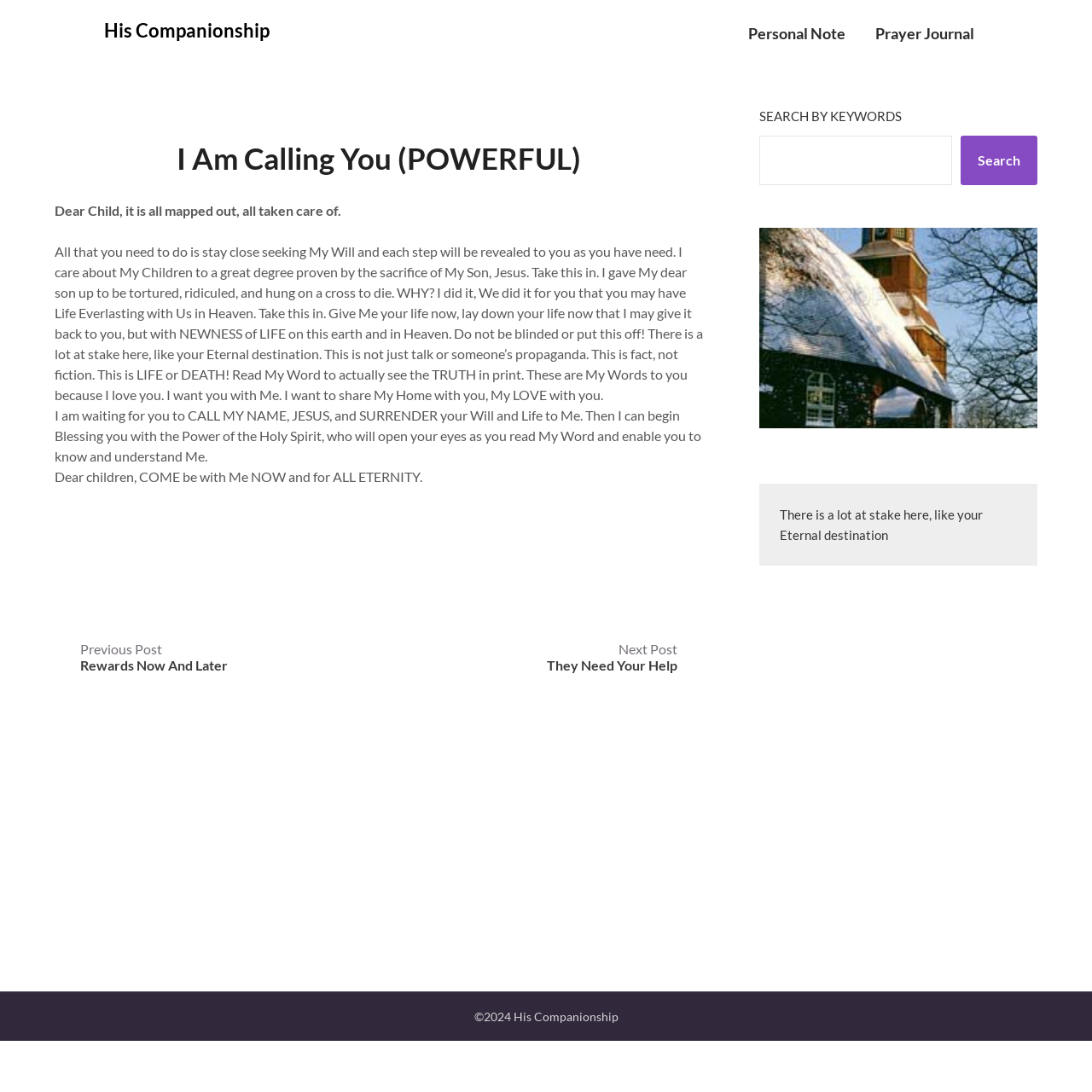Generate a thorough description of the webpage.

This webpage is about a spiritual message, "I Am Calling You (POWERFUL) – His Companionship". At the top, there are three links: "His Companionship", "Personal Note", and "Prayer Journal". 

Below these links, there is a main section that takes up most of the page. It starts with a header "I Am Calling You (POWERFUL)" followed by a series of paragraphs. The first paragraph begins with "Dear Child, it is all mapped out, all taken care of." and continues to discuss the importance of staying close to God's will. The following paragraphs elaborate on this message, emphasizing the sacrifice of Jesus and the importance of surrendering one's life to God.

To the right of the main section, there is a navigation section labeled "Posts" with links to "Previous Post Rewards Now And Later" and "Next Post They Need Your Help". 

On the right side of the page, there is a complementary section that contains a search function. The search function has a label "SEARCH BY KEYWORDS" and a search box with a "Search" button.

Near the bottom of the page, there is a repeated phrase "There is a lot at stake here, like your Eternal destination" and a copyright notice "©2024 His Companionship" at the very bottom.